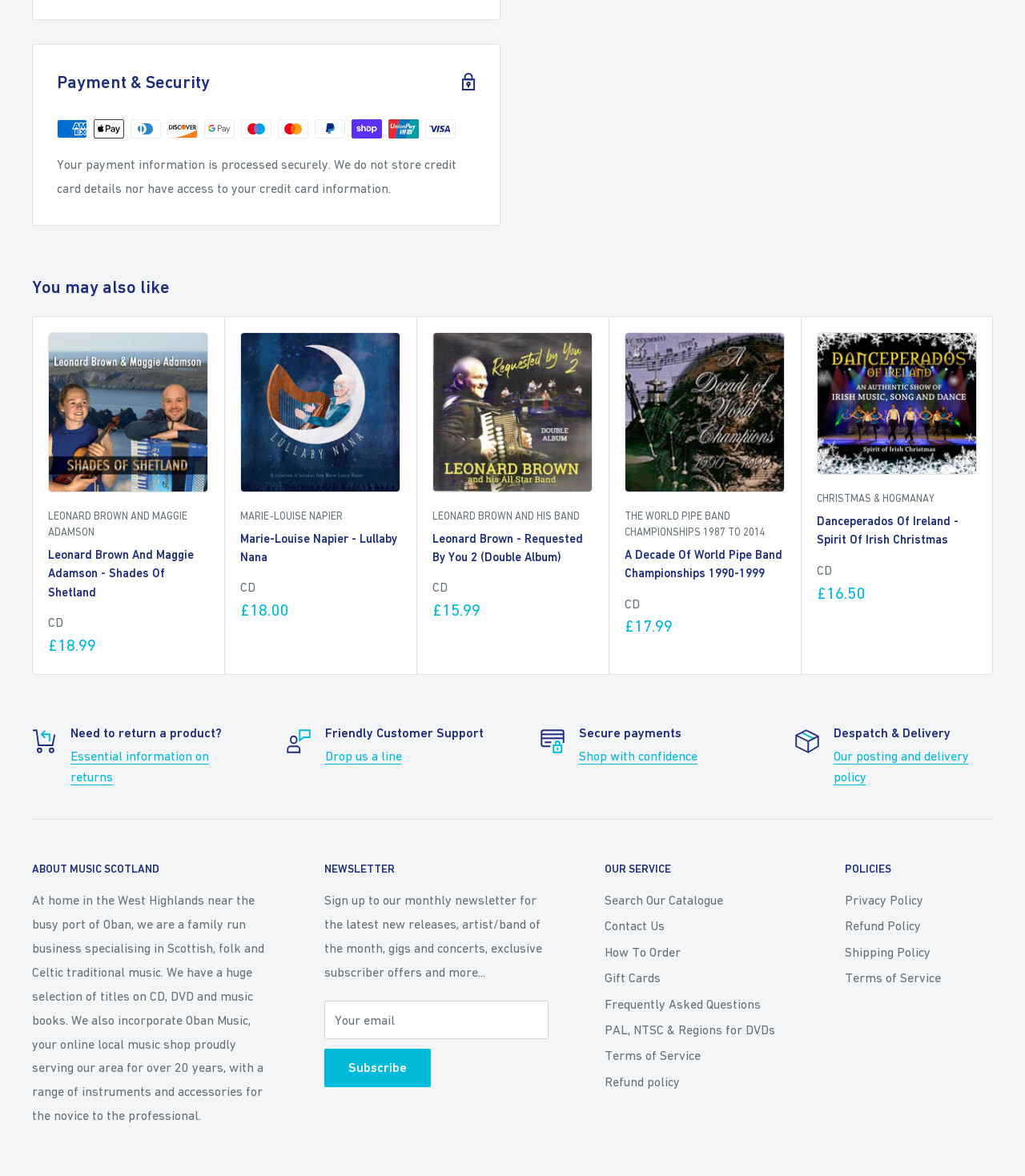Please find and report the bounding box coordinates of the element to click in order to perform the following action: "Learn about secure payments". The coordinates should be expressed as four float numbers between 0 and 1, in the format [left, top, right, bottom].

[0.565, 0.637, 0.68, 0.649]